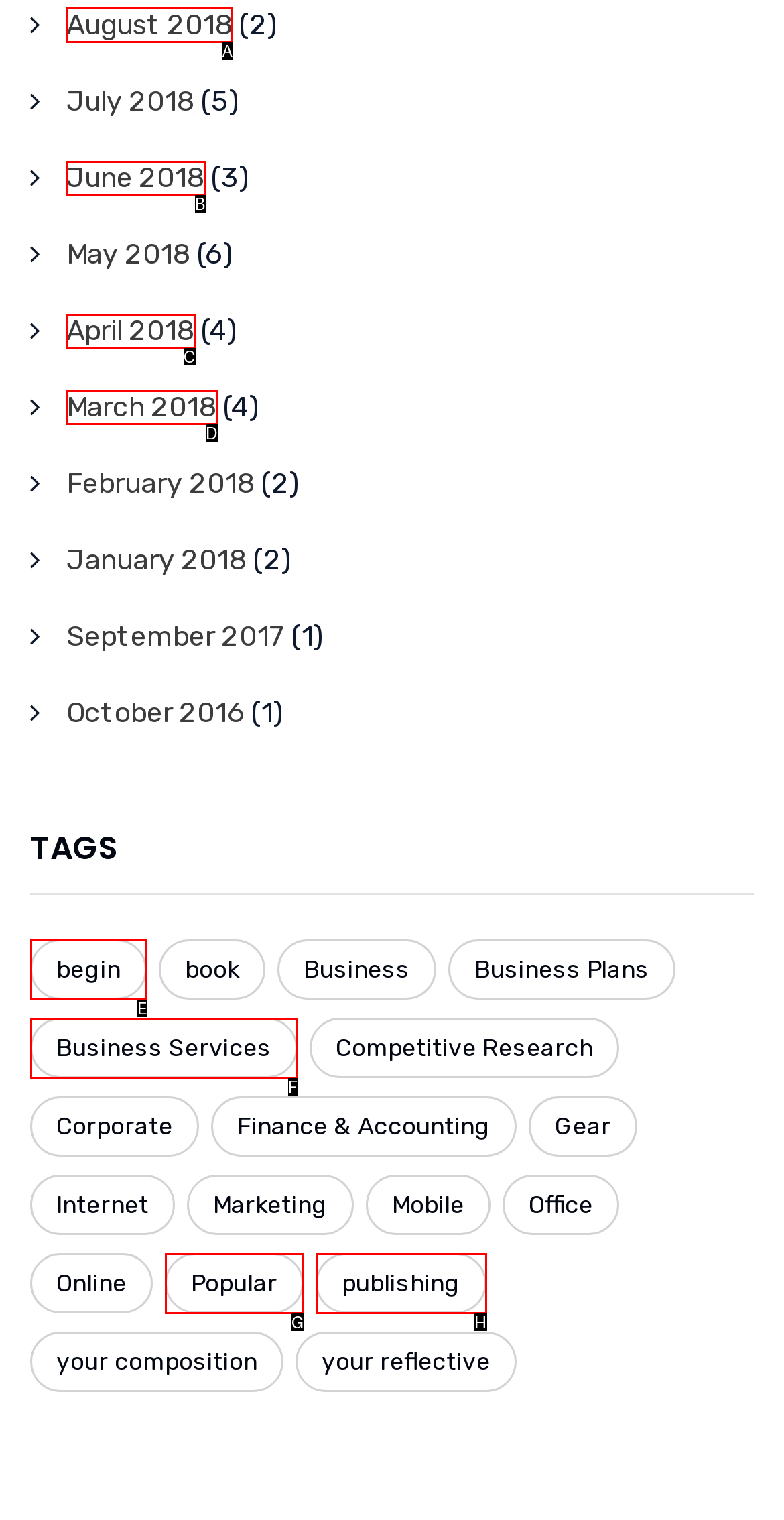Find the HTML element to click in order to complete this task: View August 2018
Answer with the letter of the correct option.

A